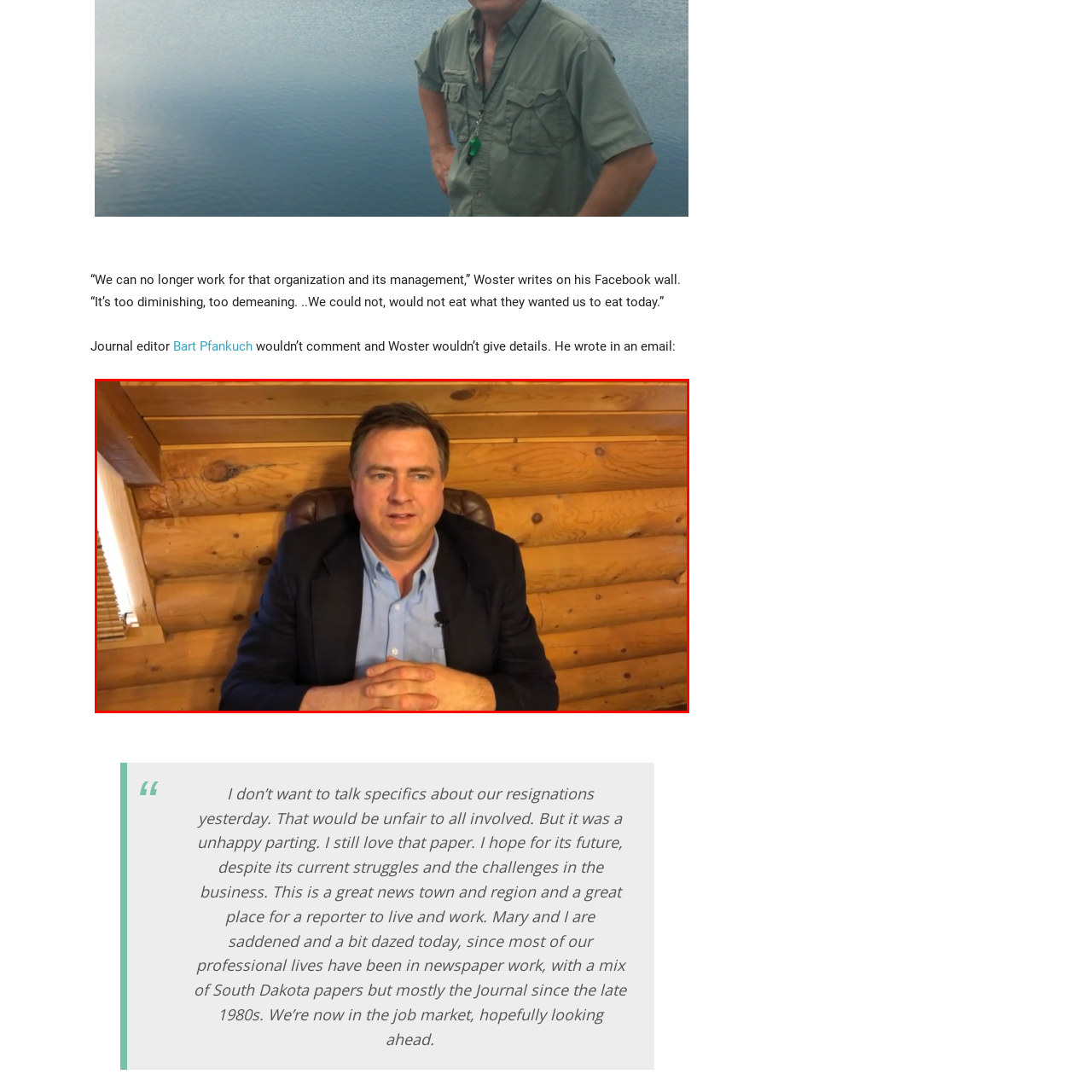Describe extensively the image that is contained within the red box.

The image features Bart Pfankuch, seated and expressing a thoughtful demeanor against a backdrop of warm wooden paneling that adds a rustic charm. He is dressed in a button-down shirt layered with a blazer, indicating a professional yet approachable look. With his hands clasped in front of him, he appears engaged and reflective, likely conveying a message of significance. The context surrounding this image relates to a statement about organizational challenges and personal resignations, shedding light on his professional experiences and perspectives within the journalism field.